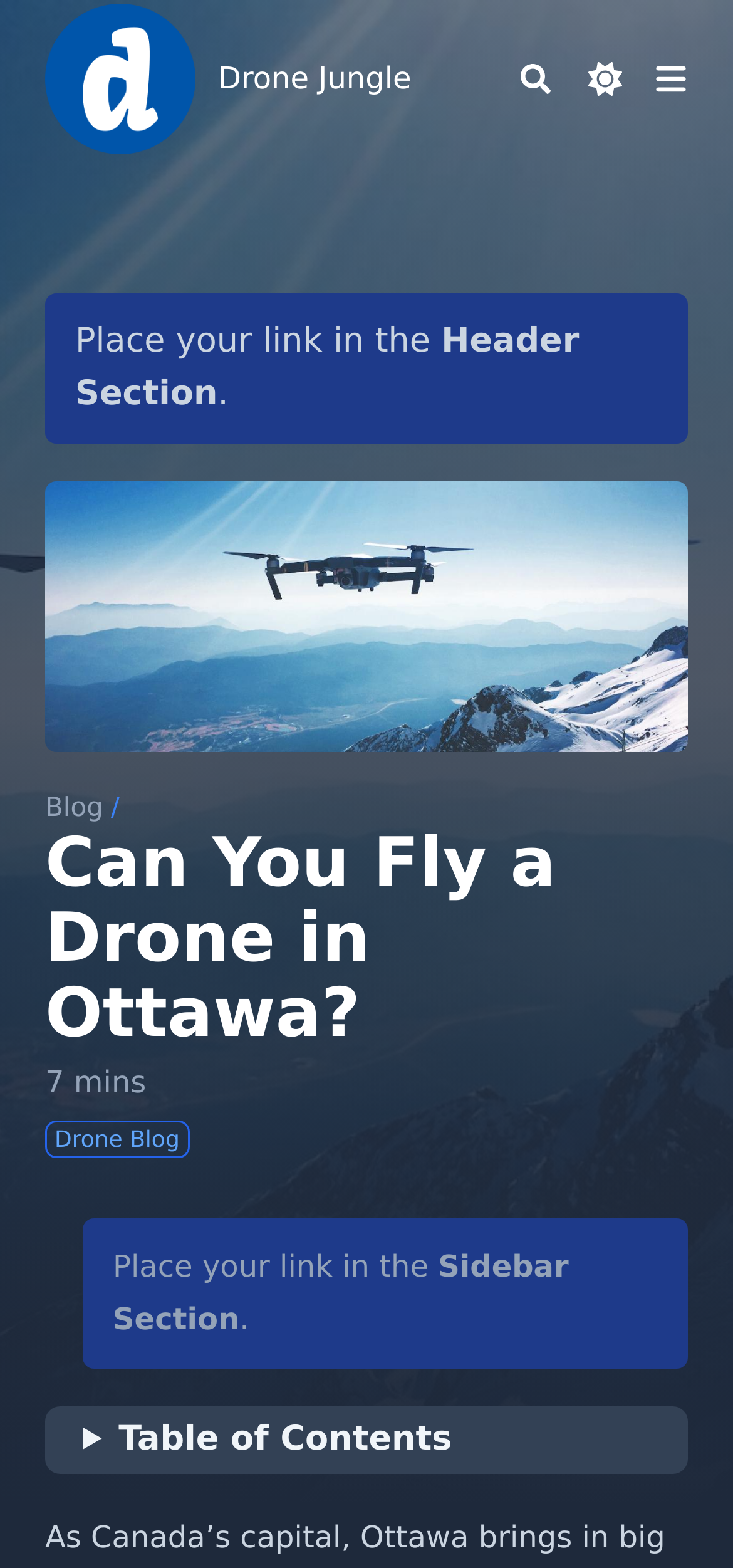Provide a short answer using a single word or phrase for the following question: 
What is the estimated reading time of the article?

7 mins